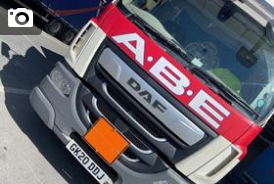What is the license plate number of the truck?
Provide an in-depth answer to the question, covering all aspects.

The truck's license plate is clearly visible, and it reads 'GK20 DDJ', which is a unique identifier for the vehicle.